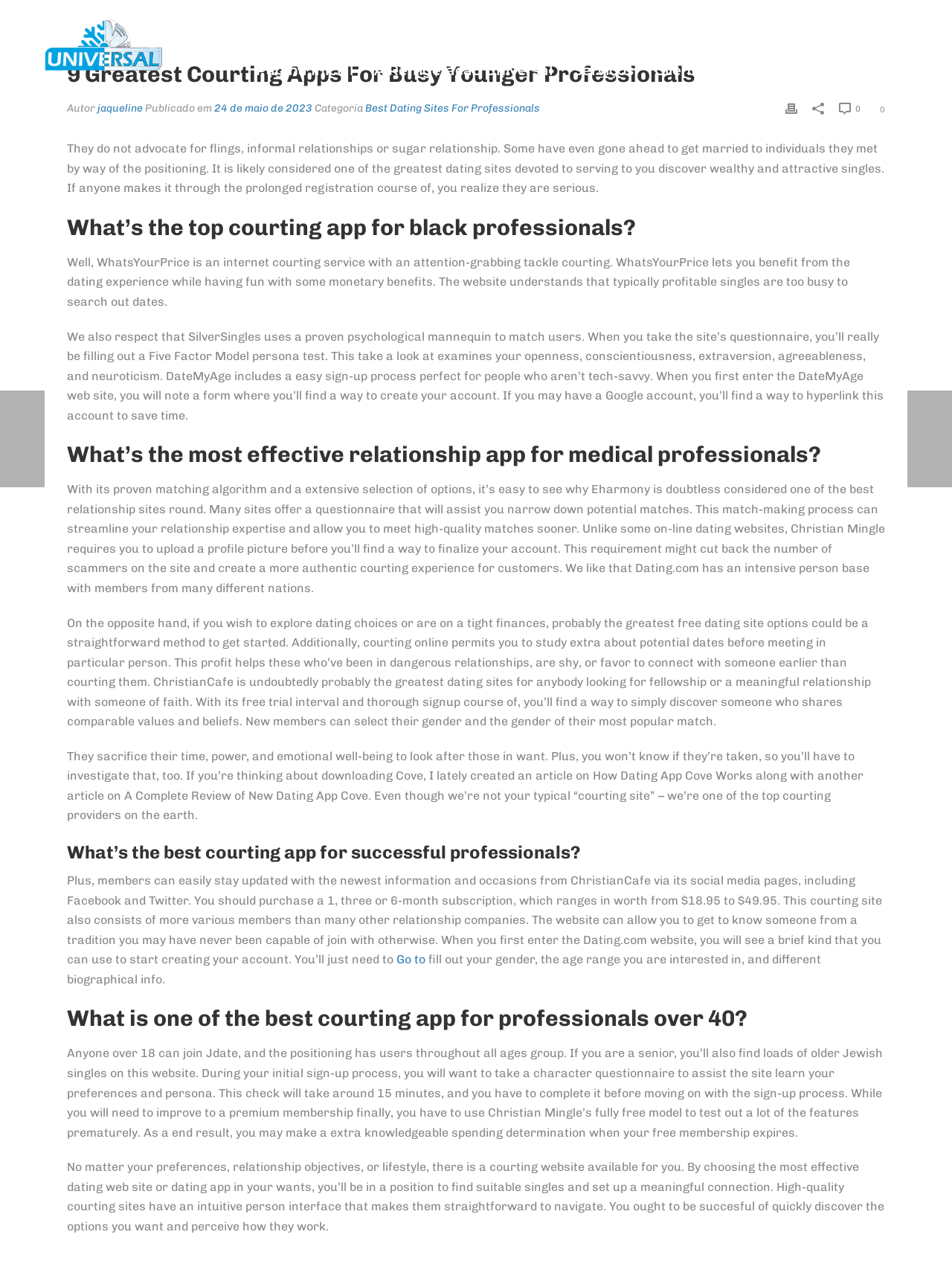What is the name of the author of the article?
Respond with a short answer, either a single word or a phrase, based on the image.

jaqueline